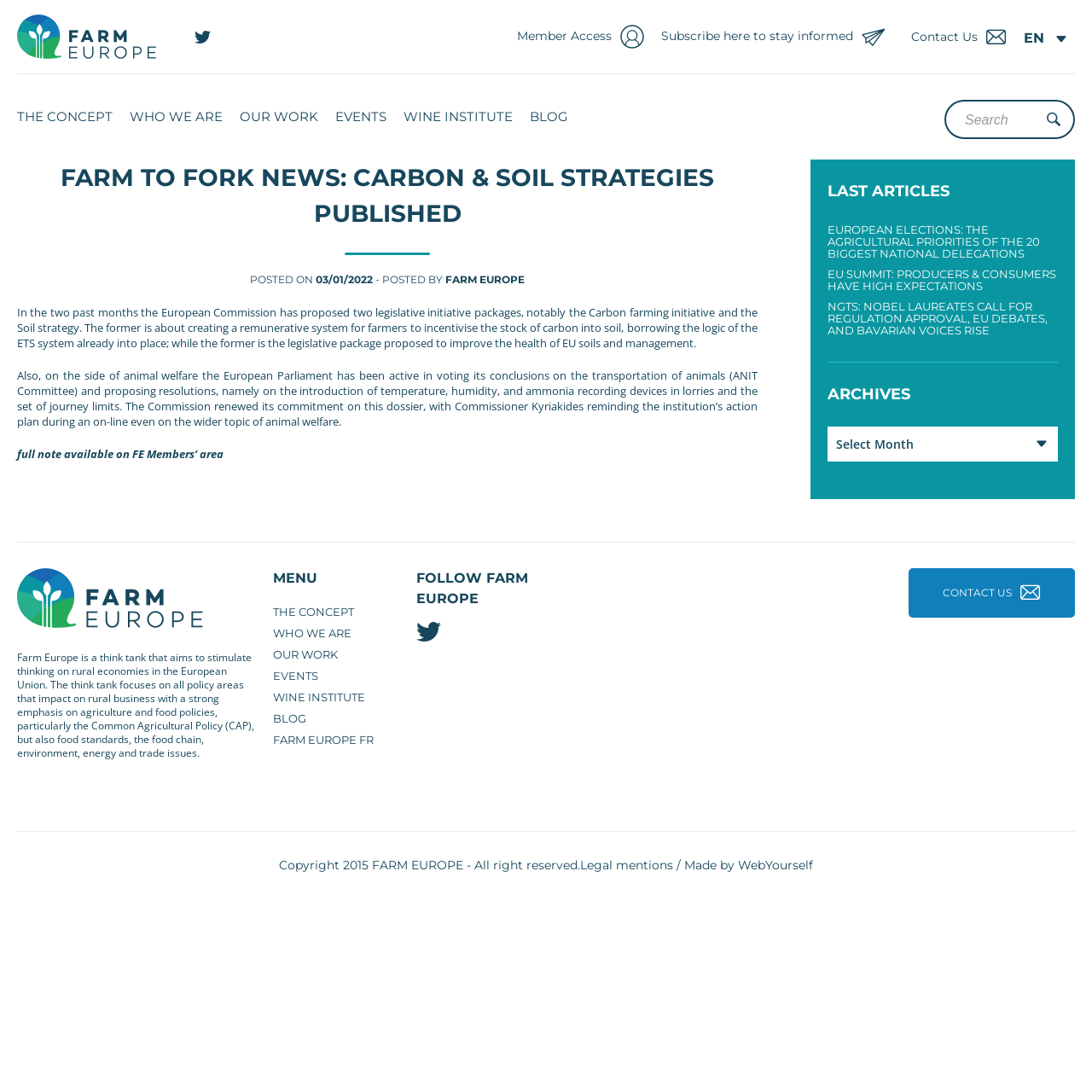Please provide a brief answer to the question using only one word or phrase: 
What is the topic of the article?

Carbon & Soil strategies